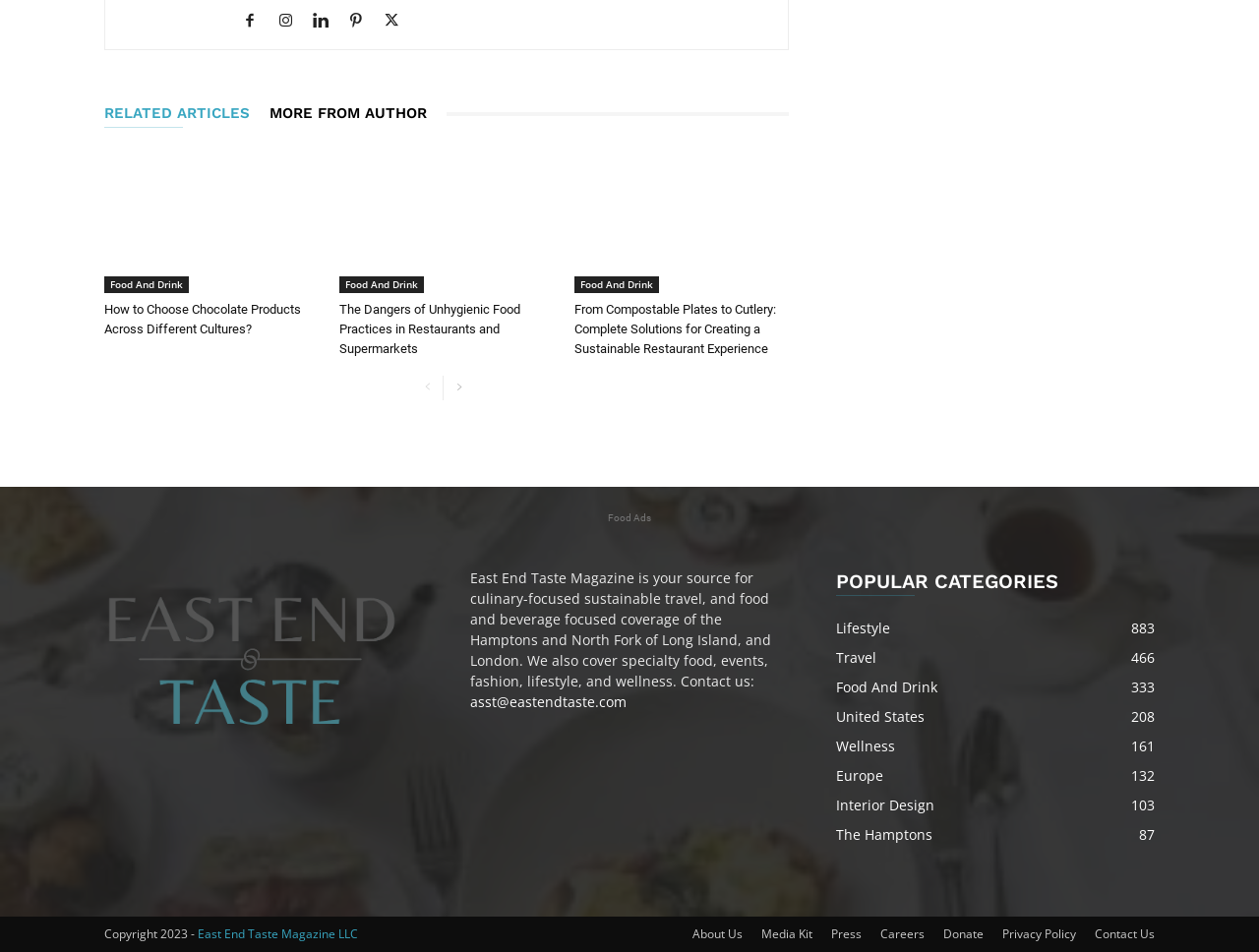Utilize the details in the image to thoroughly answer the following question: What is the year of copyright for the magazine?

The year of copyright for the magazine can be found at the bottom of the webpage, where it is mentioned as 'Copyright 2023 - East End Taste Magazine LLC'.